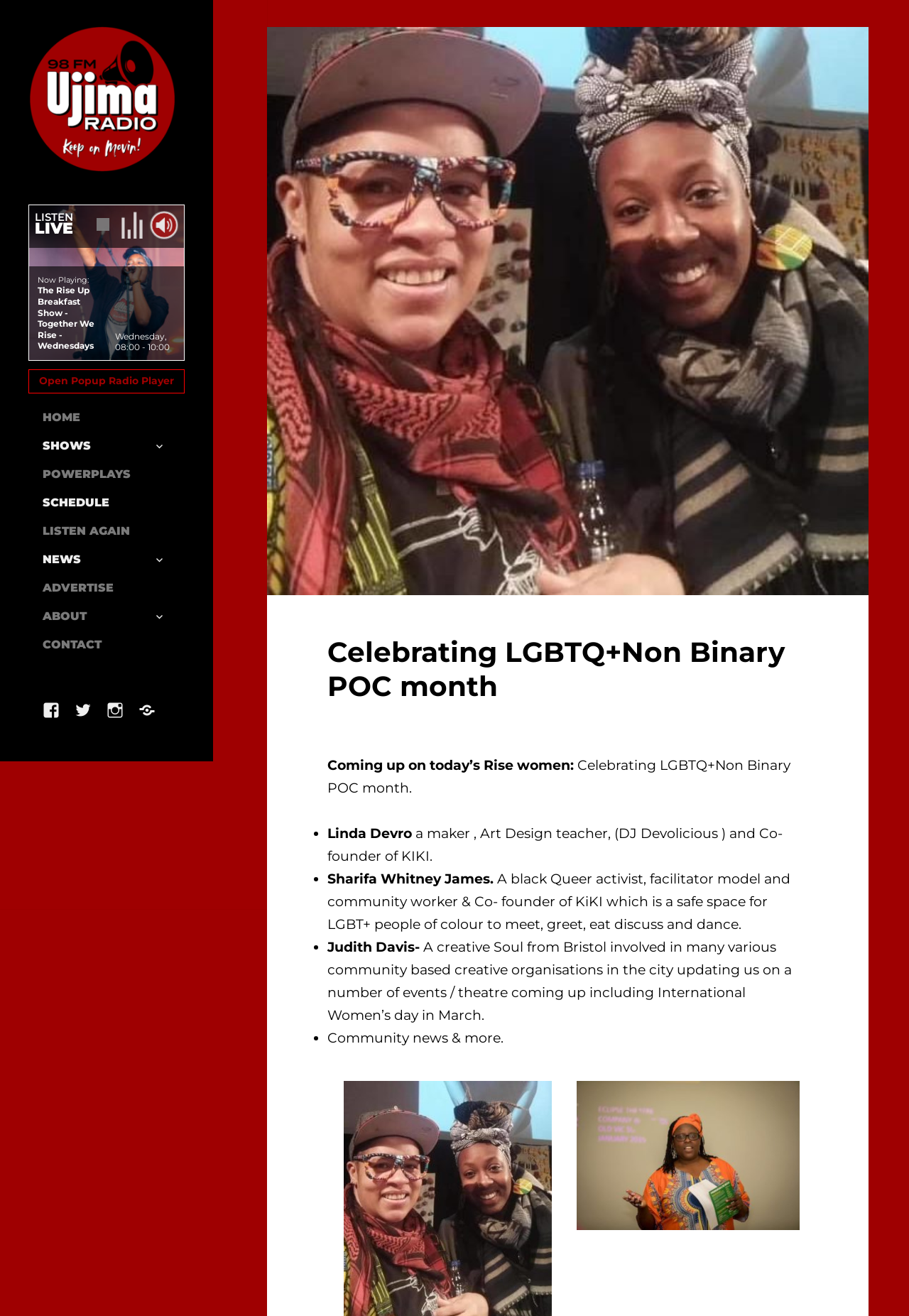Please identify the bounding box coordinates of the element that needs to be clicked to execute the following command: "Expand the child menu". Provide the bounding box using four float numbers between 0 and 1, formatted as [left, top, right, bottom].

[0.162, 0.33, 0.188, 0.348]